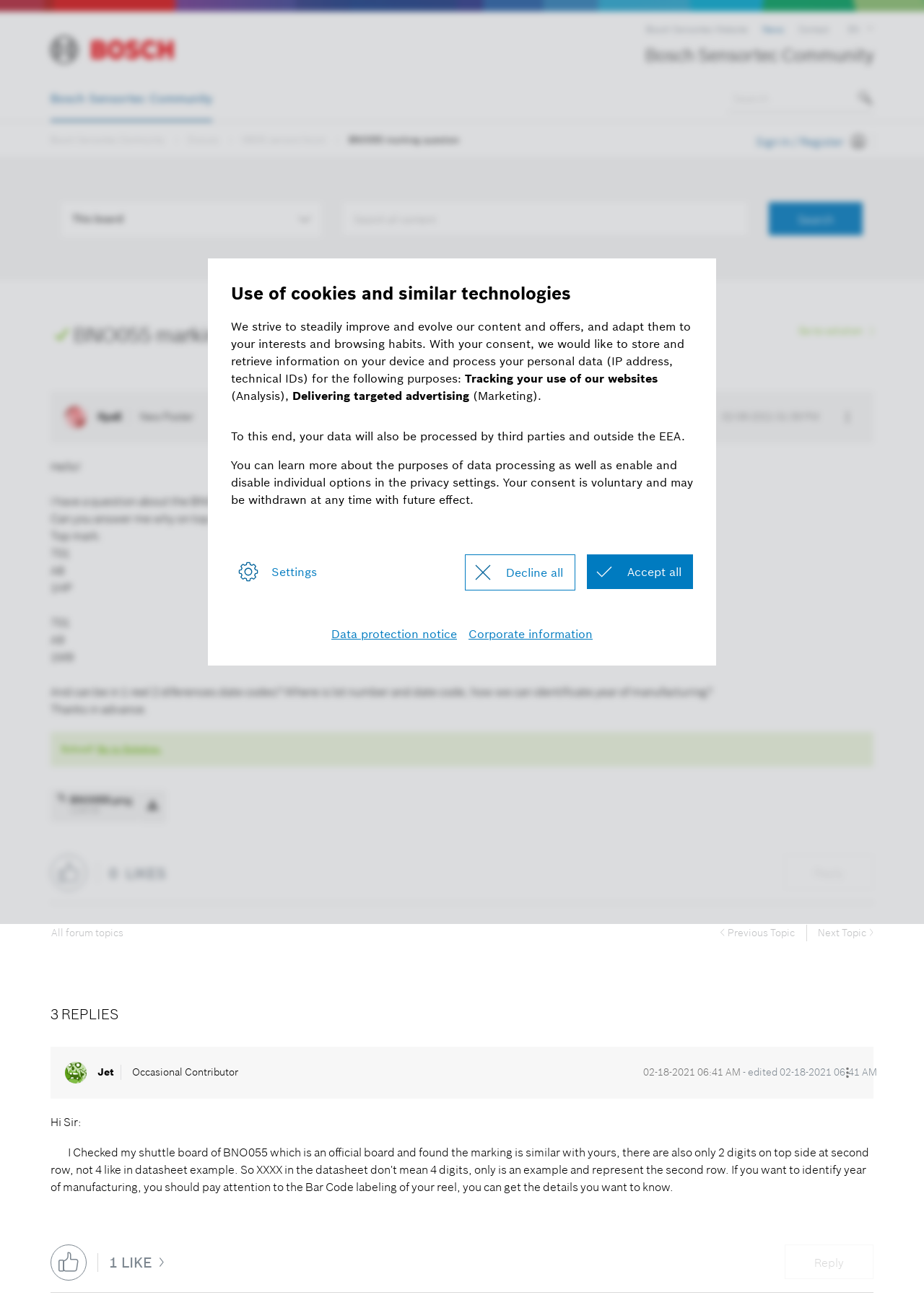What is the topic of the discussion?
Please provide a detailed and comprehensive answer to the question.

The topic of the discussion can be found in the heading element with the text 'BNO055 marking question' and also in the breadcrumbs navigation.